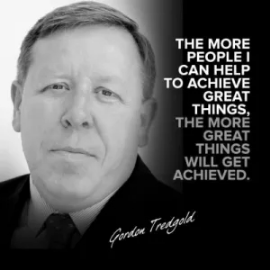Generate an elaborate caption for the image.

The image features a portrait of Gordon Tredgold, a leadership expert and motivational speaker. He is depicted with a serious yet approachable expression, wearing a blazer and shirt. The background is a gradient of black and white, which enhances the visual impact of the quote overlaid on the right side of the image. The quote reads: "THE MORE PEOPLE I CAN HELP TO ACHIEVE GREAT THINGS, THE MORE GREAT THINGS WILL GET ACHIEVED." This statement emphasizes his commitment to empowering others and highlights his philosophy on leadership and success. Below the quote, his name is elegantly signed, reinforcing his personal brand. The overall design conveys a sense of professionalism and inspiration, characteristic of a motivational speaker dedicated to fostering growth and achievement in others.